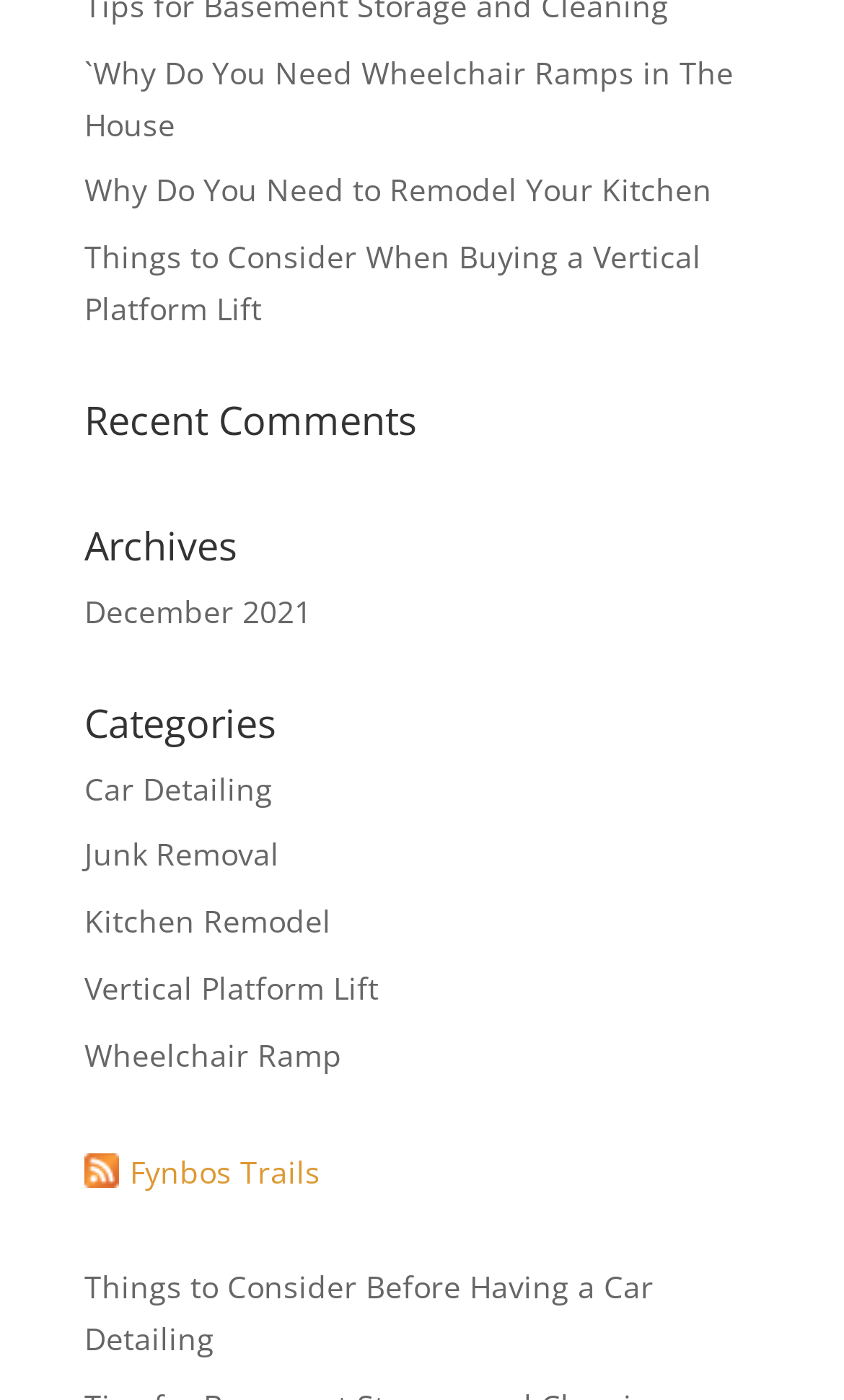What is the vertical position of the 'Recent Comments' heading relative to the 'Archives' heading?
Provide a comprehensive and detailed answer to the question.

By comparing the y1 and y2 coordinates of the 'Recent Comments' heading and the 'Archives' heading, we can see that the 'Recent Comments' heading has a smaller y1 and y2 value, which means it is located above the 'Archives' heading.